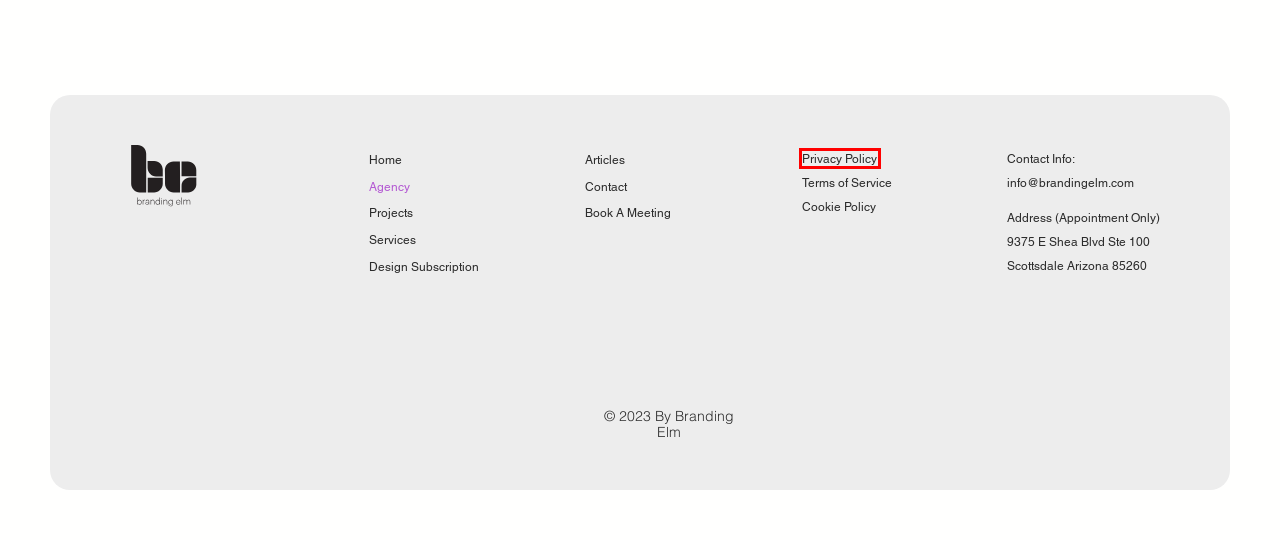Analyze the screenshot of a webpage with a red bounding box and select the webpage description that most accurately describes the new page resulting from clicking the element inside the red box. Here are the candidates:
A. Cookie Policy | Branding Elm
B. Privacy Policy | Branding Elm
C. Terms of Service  | Branding Elm
D. Top Branding Agency | Branding Elm
E. Discovery Call | Branding Elm | Cal.com
F. Services | Branding Elm
G. Articles | Branding Elm
H. Design Subscription | Branding Elm

B